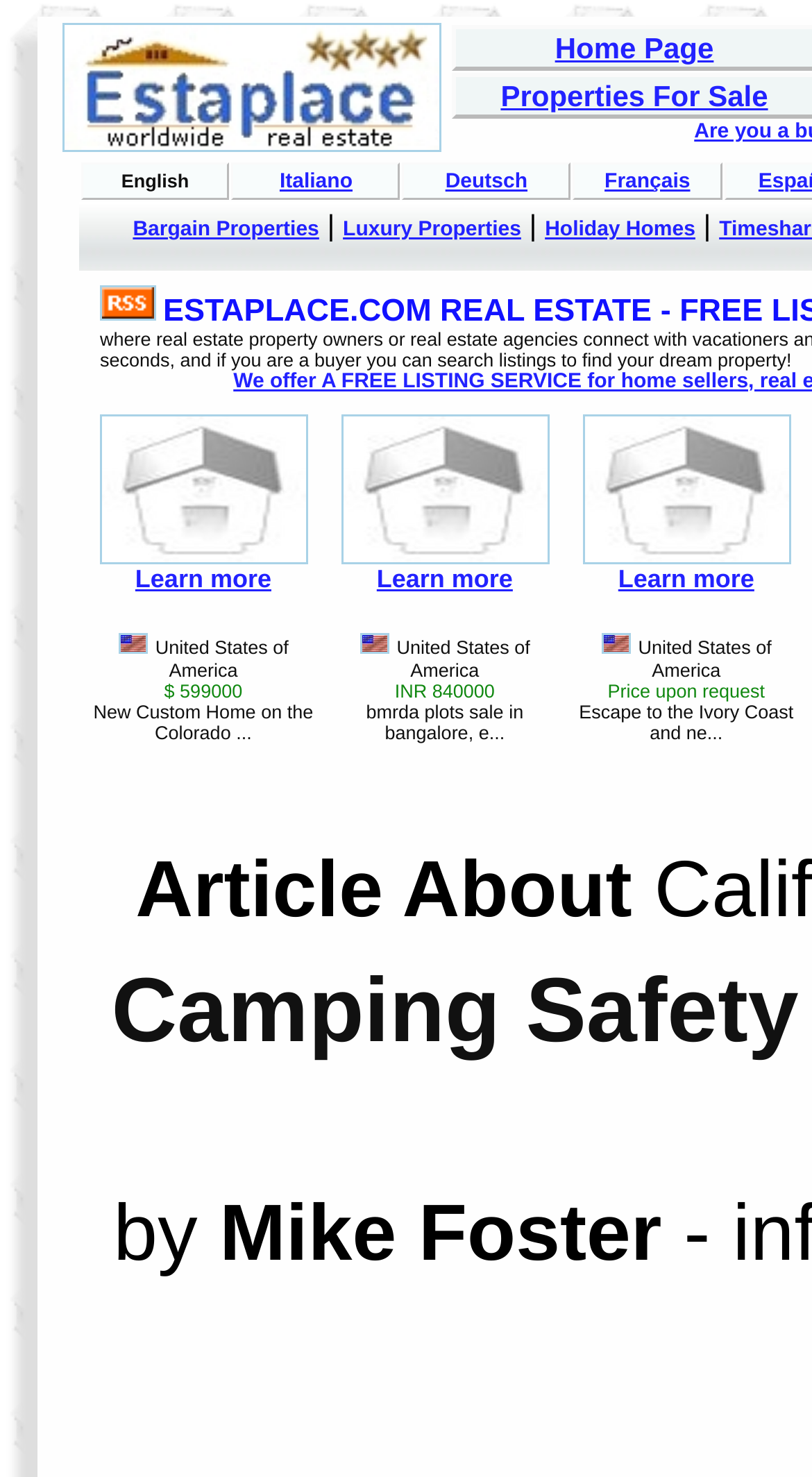Determine the bounding box coordinates of the clickable region to follow the instruction: "View the bmrda plots sale in bangalore property".

[0.42, 0.367, 0.676, 0.386]